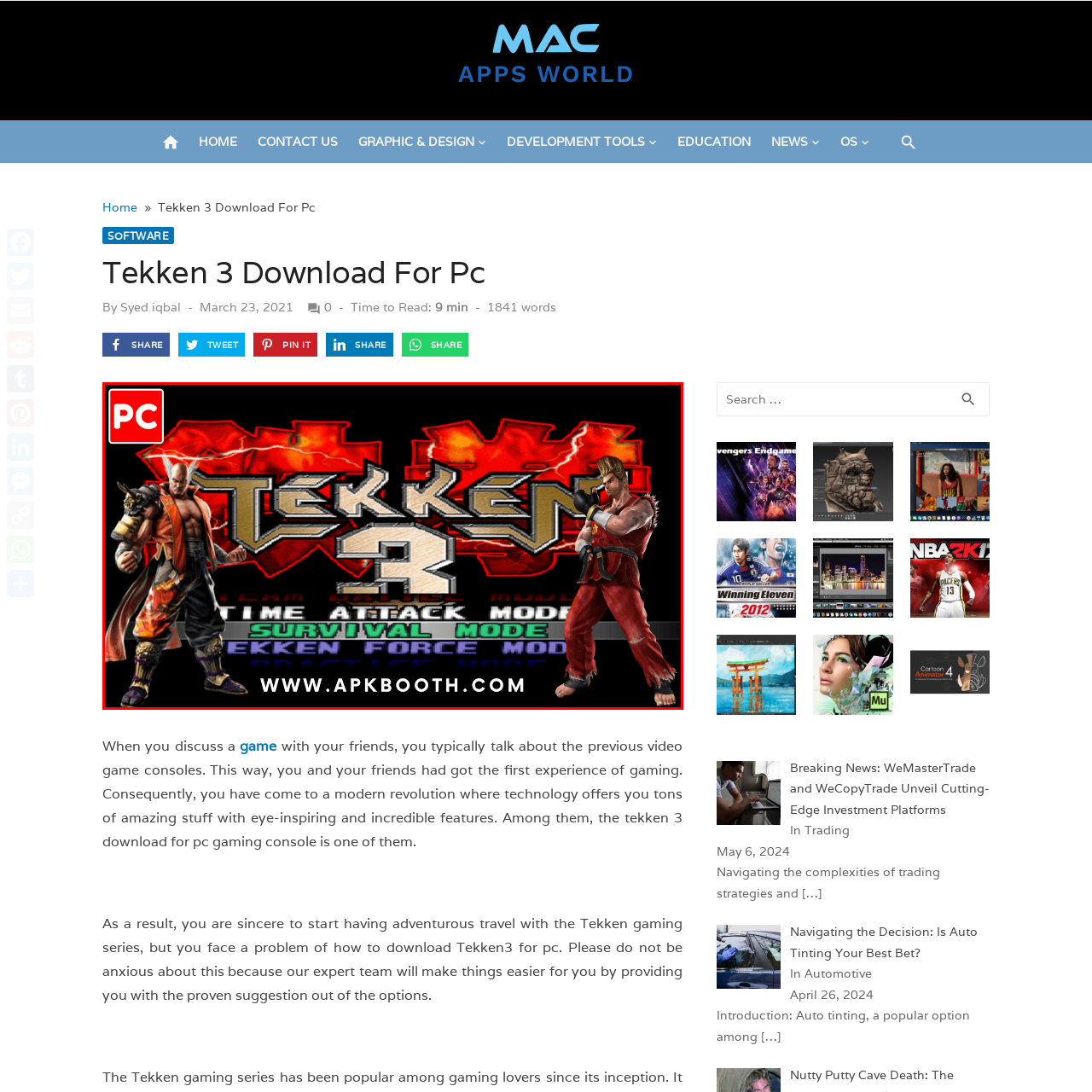Observe the section highlighted in yellow, What is the platform of the game? 
Please respond using a single word or phrase.

PC